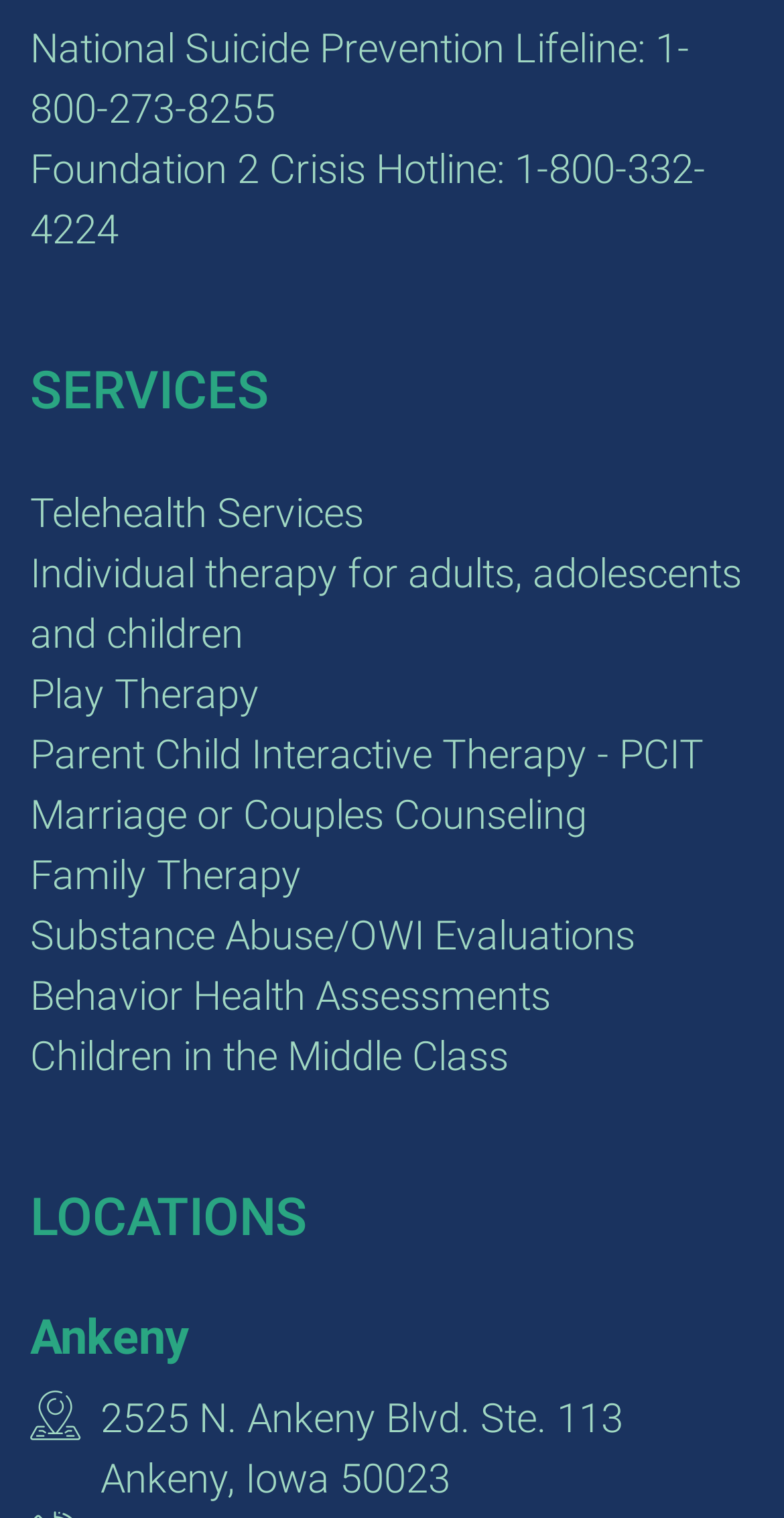Bounding box coordinates are given in the format (top-left x, top-left y, bottom-right x, bottom-right y). All values should be floating point numbers between 0 and 1. Provide the bounding box coordinate for the UI element described as: Play Therapy

[0.038, 0.441, 0.331, 0.473]